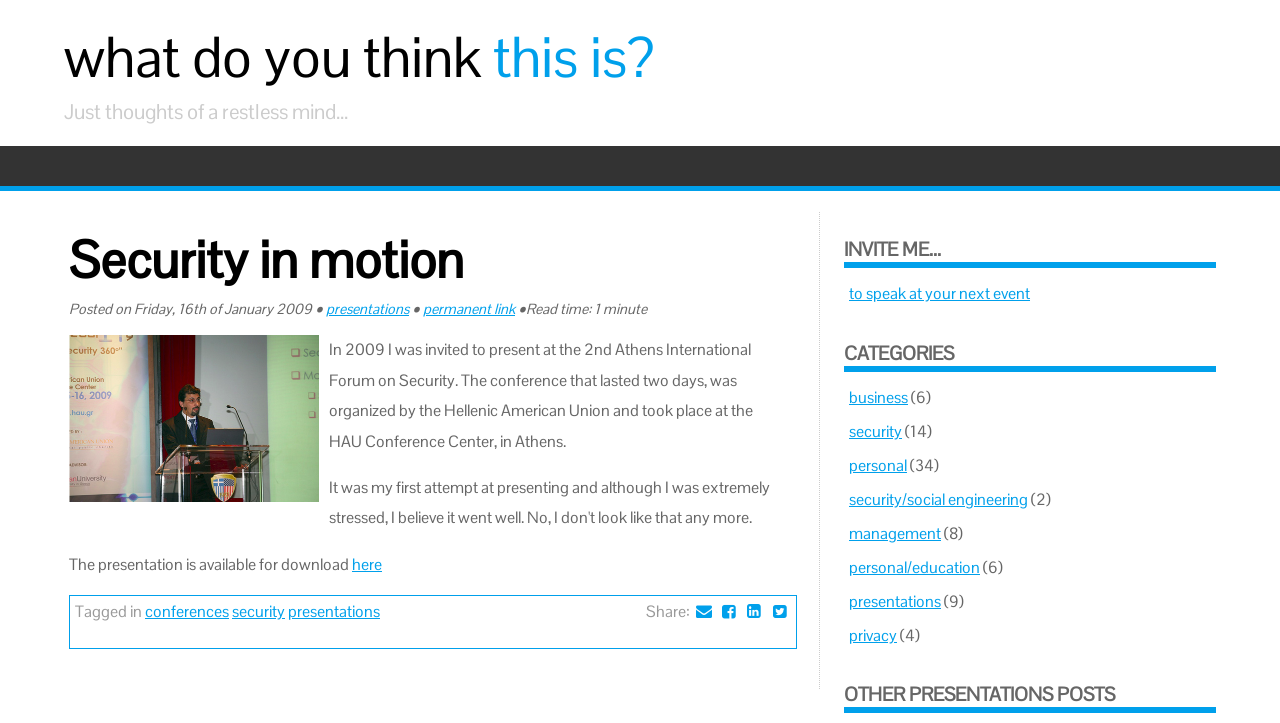Look at the image and write a detailed answer to the question: 
What is the title of the article?

The title of the article can be found in the heading element with the text 'Security in motion' inside the article section.